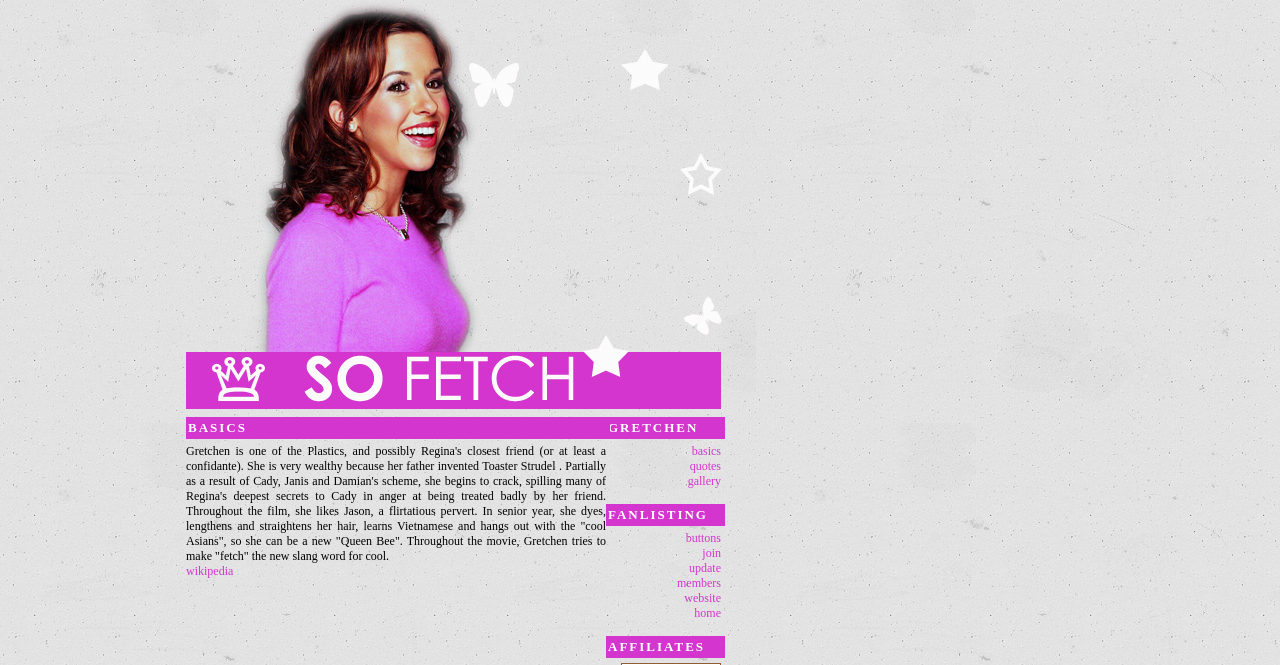Could you specify the bounding box coordinates for the clickable section to complete the following instruction: "Join the fanlisting"?

[0.549, 0.821, 0.563, 0.842]